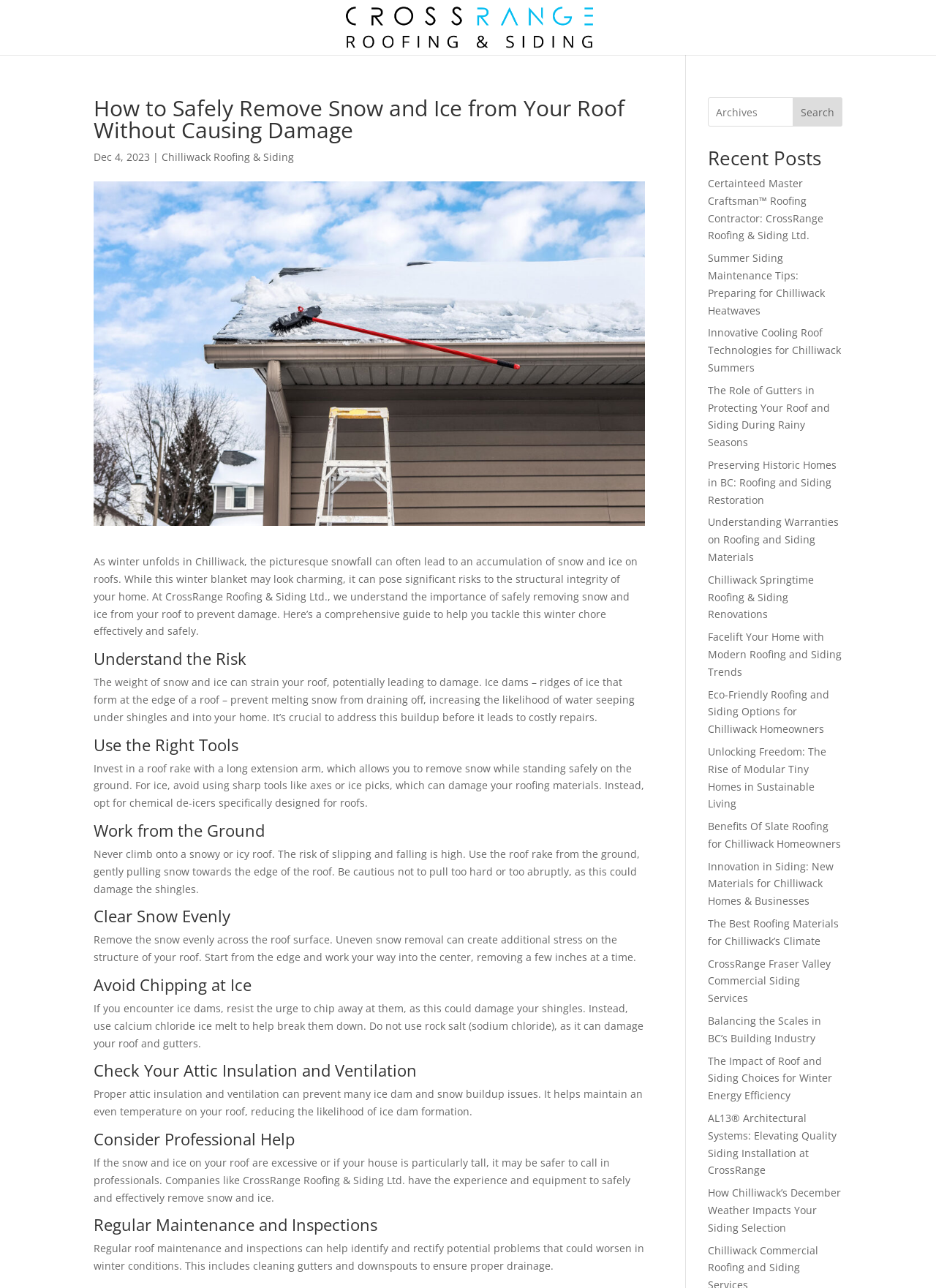Please respond to the question using a single word or phrase:
Why is it important to clear snow evenly from a roof?

To prevent additional stress